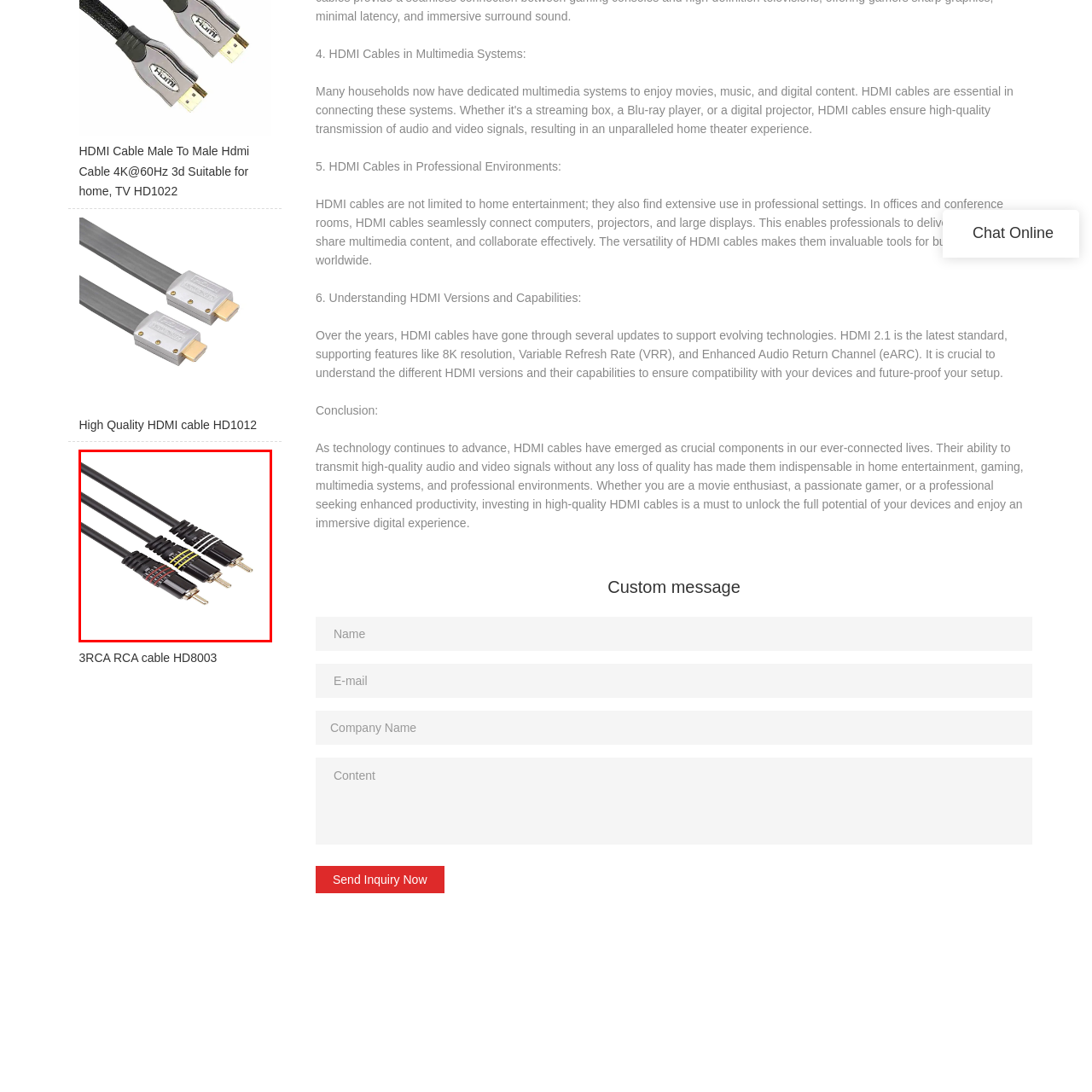Create a thorough and descriptive caption for the photo marked by the red boundary.

The image showcases a 3RCA RCA cable, which is designed for connecting audio and video devices. This cable features three color-coded connectors: red, yellow, and white. The red and white connectors are typically used for stereo audio output, while the yellow connector transmits composite video signals. These cables are commonly utilized in home entertainment systems, allowing users to connect devices like DVD players, gaming consoles, and televisions for enhanced multimedia experiences. The robust design ensures reliable signal transmission, making this cable essential for high-quality audio and video setups.